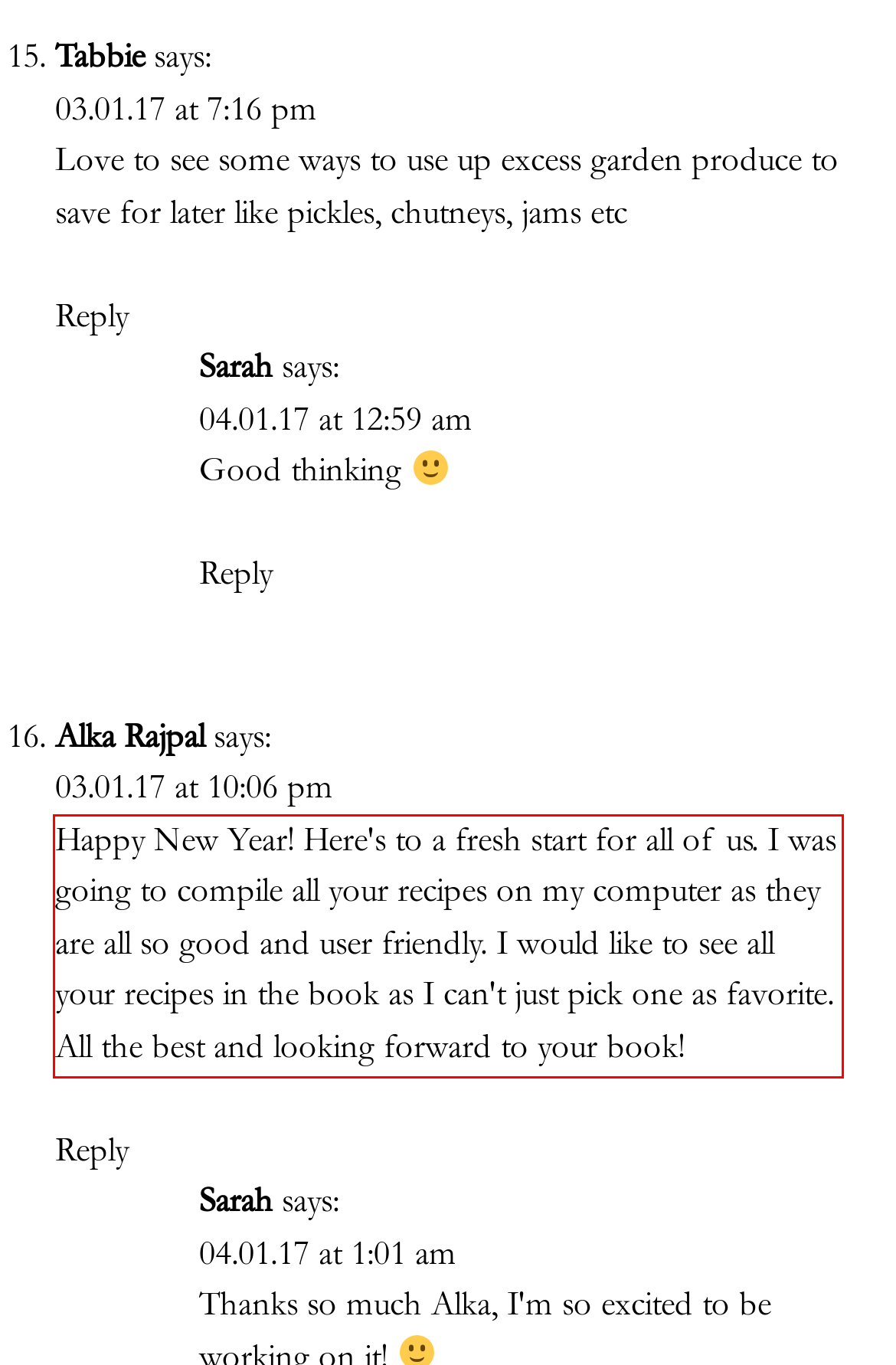Perform OCR on the text inside the red-bordered box in the provided screenshot and output the content.

Happy New Year! Here's to a fresh start for all of us. I was going to compile all your recipes on my computer as they are all so good and user friendly. I would like to see all your recipes in the book as I can't just pick one as favorite. All the best and looking forward to your book!